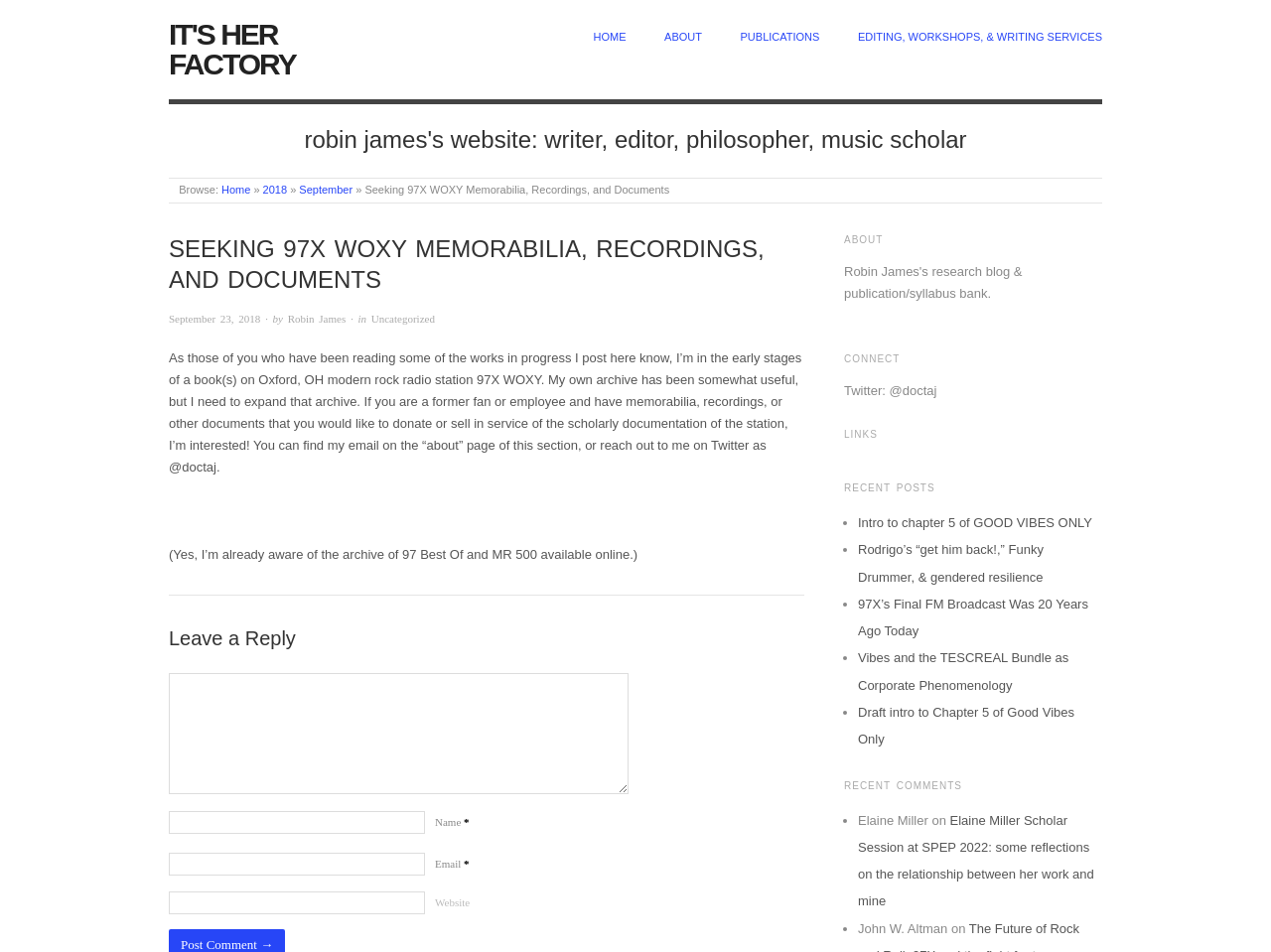Using the image as a reference, answer the following question in as much detail as possible:
What is the author of the post seeking?

The author of the post is seeking memorabilia, recordings, and documents related to 97X WOXY, as stated in the main text of the post.